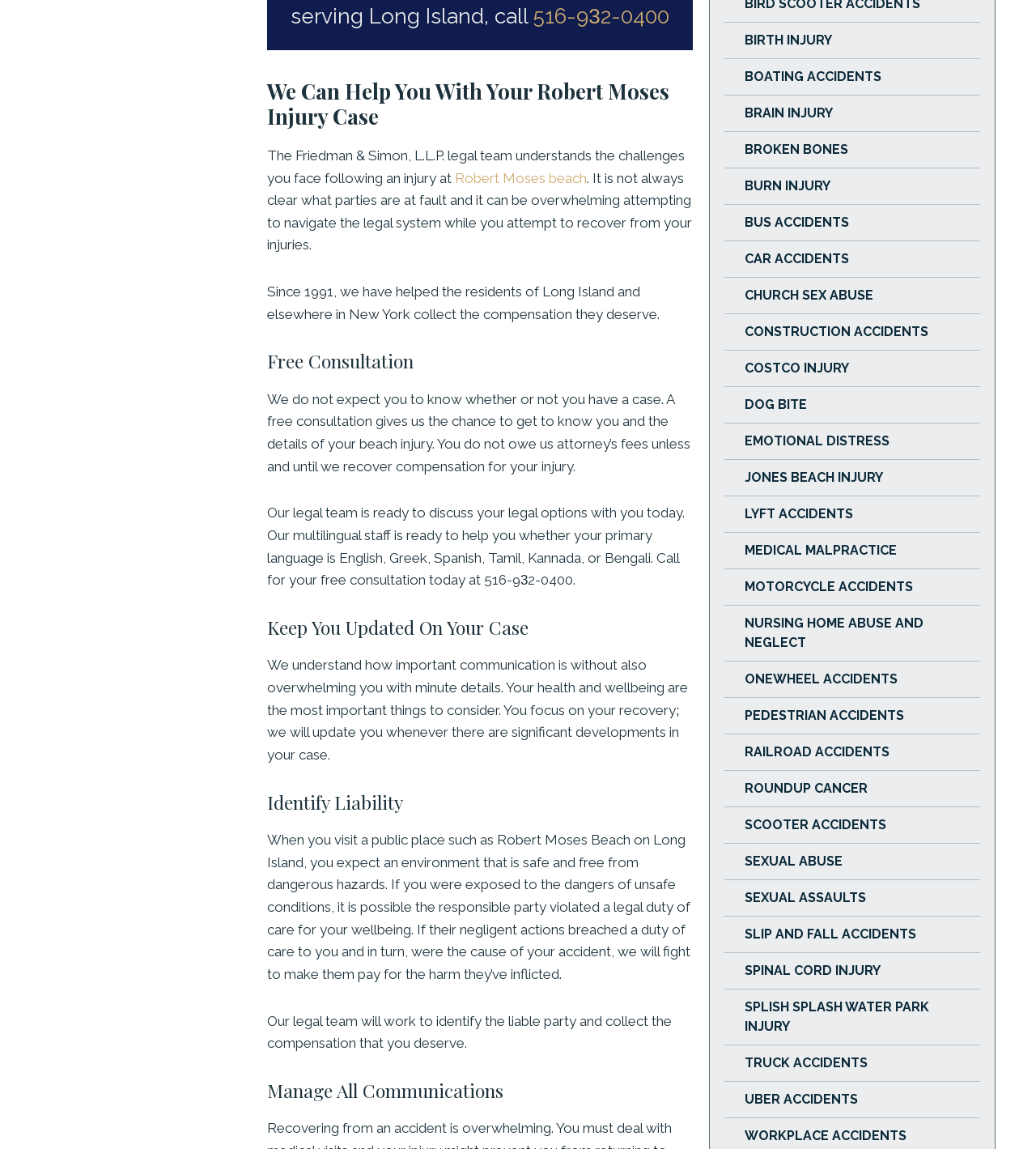Show the bounding box coordinates of the element that should be clicked to complete the task: "Contact Friedman & Simon, L.L.P. at 516-932-0400".

[0.515, 0.004, 0.646, 0.025]